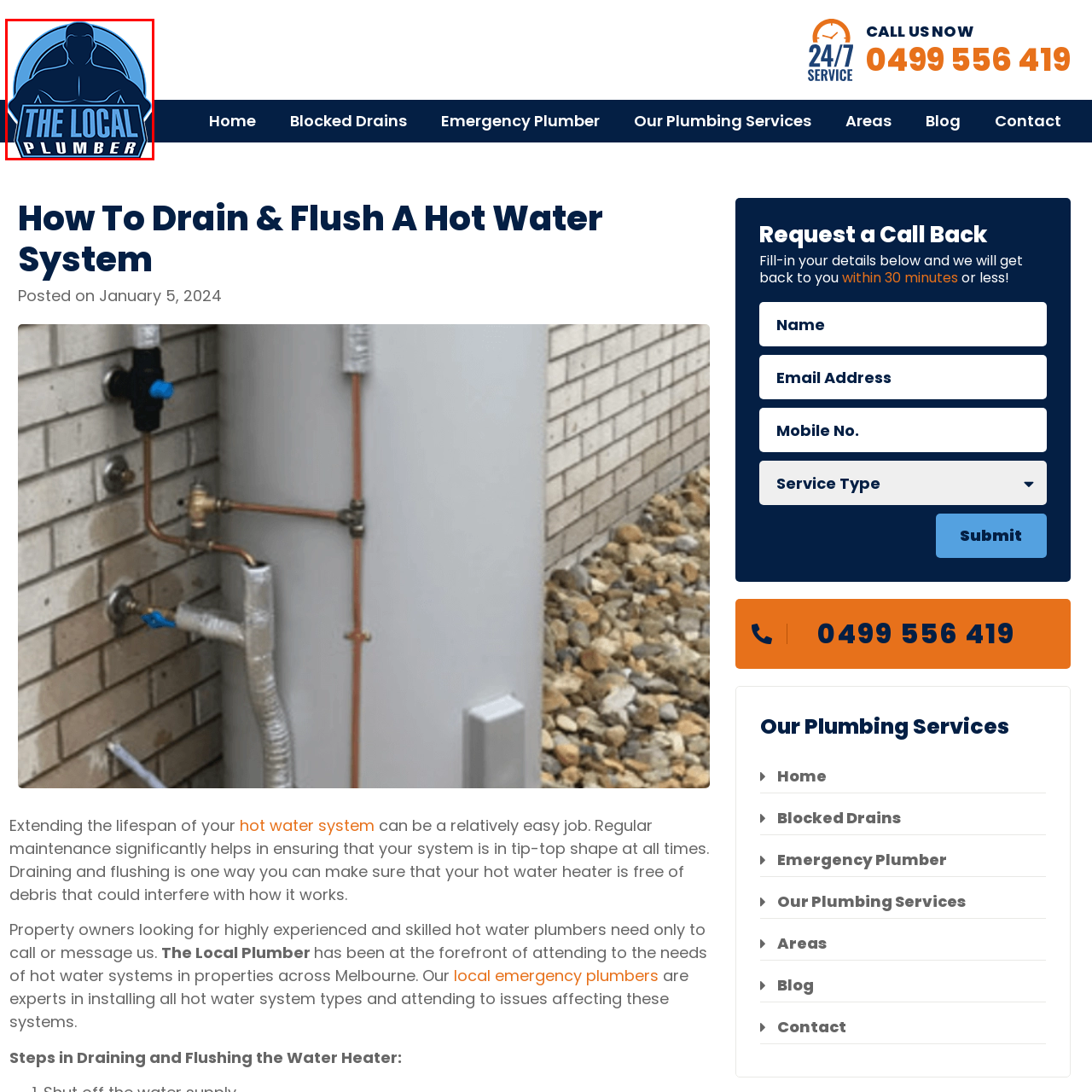What is the company name displayed in the logo?
Look at the image within the red bounding box and respond with a single word or phrase.

THE LOCAL PLUMBER